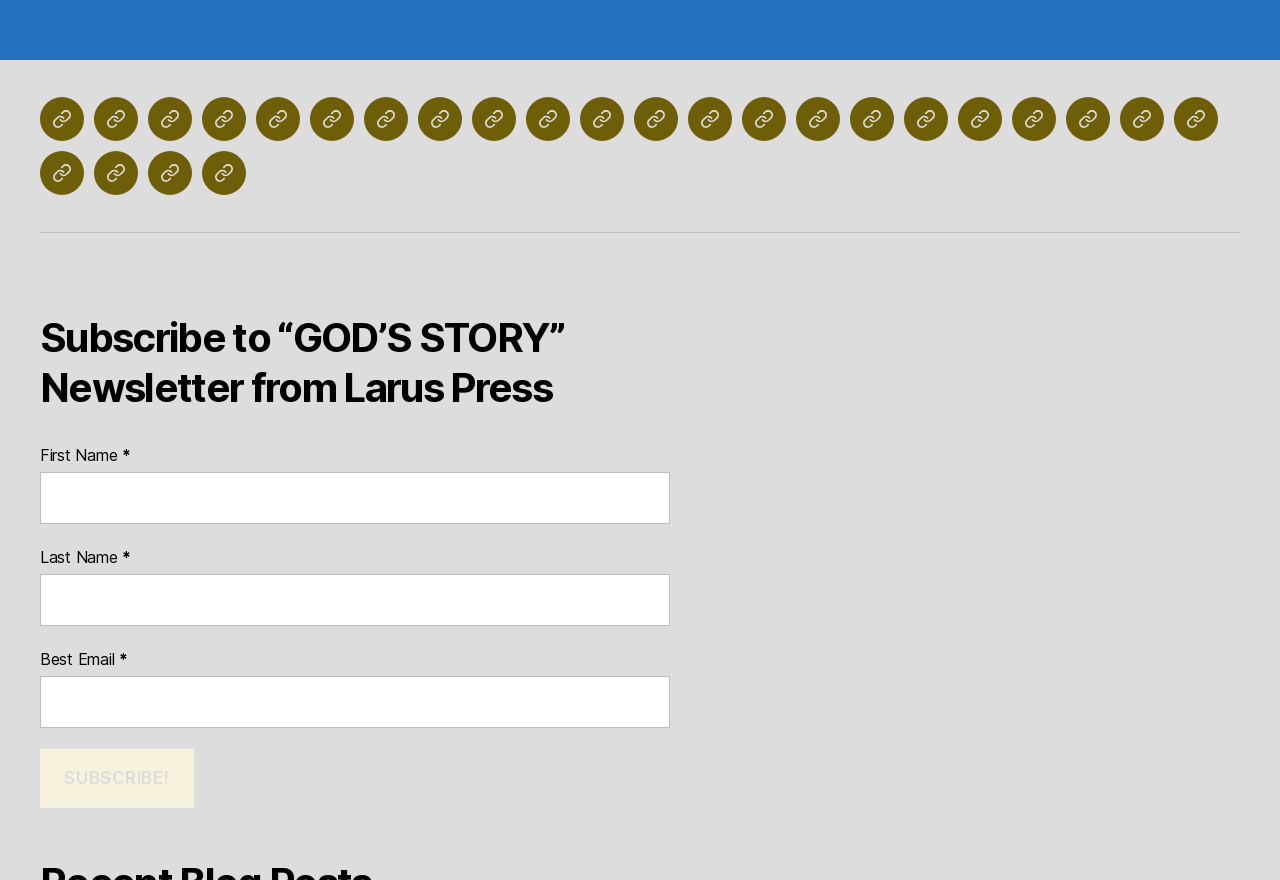Determine the bounding box coordinates of the area to click in order to meet this instruction: "Order Confronting the Darkness: Paperback".

[0.073, 0.133, 0.108, 0.183]